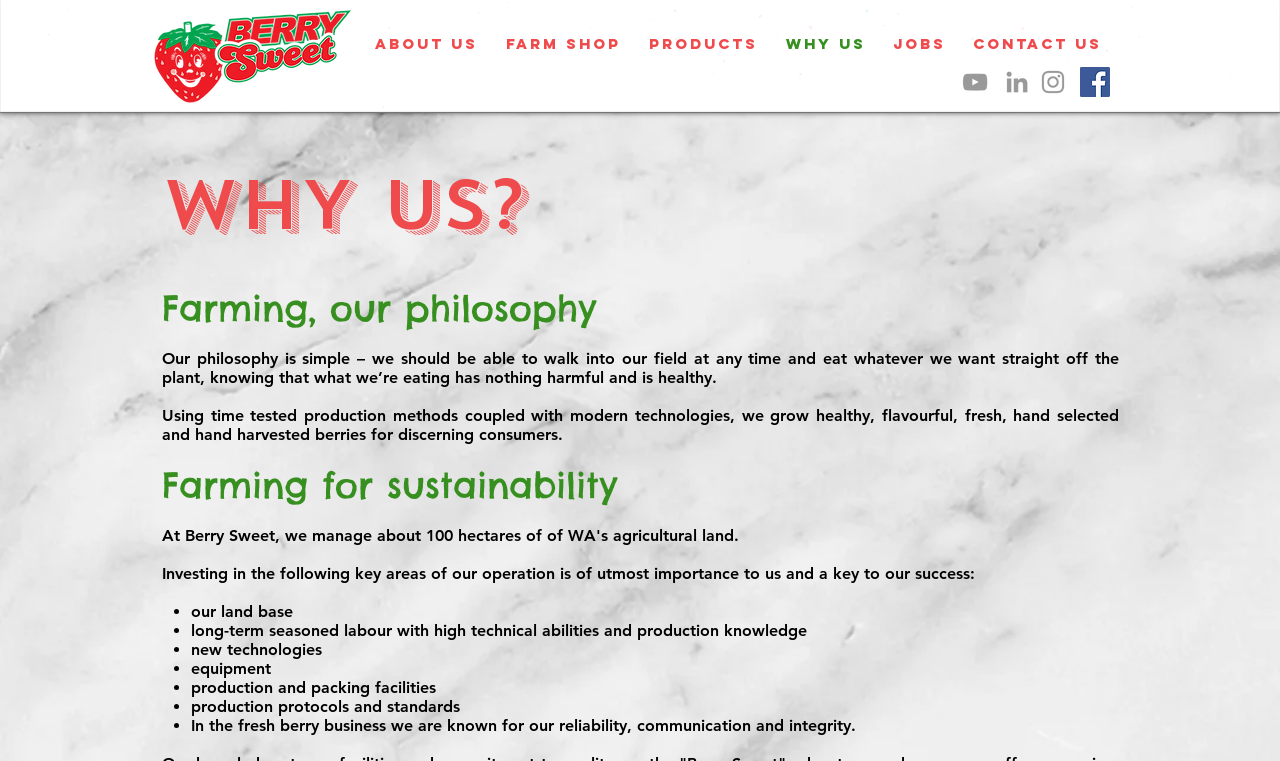Can you find the bounding box coordinates for the element to click on to achieve the instruction: "View Instagram profile"?

[0.811, 0.088, 0.834, 0.127]